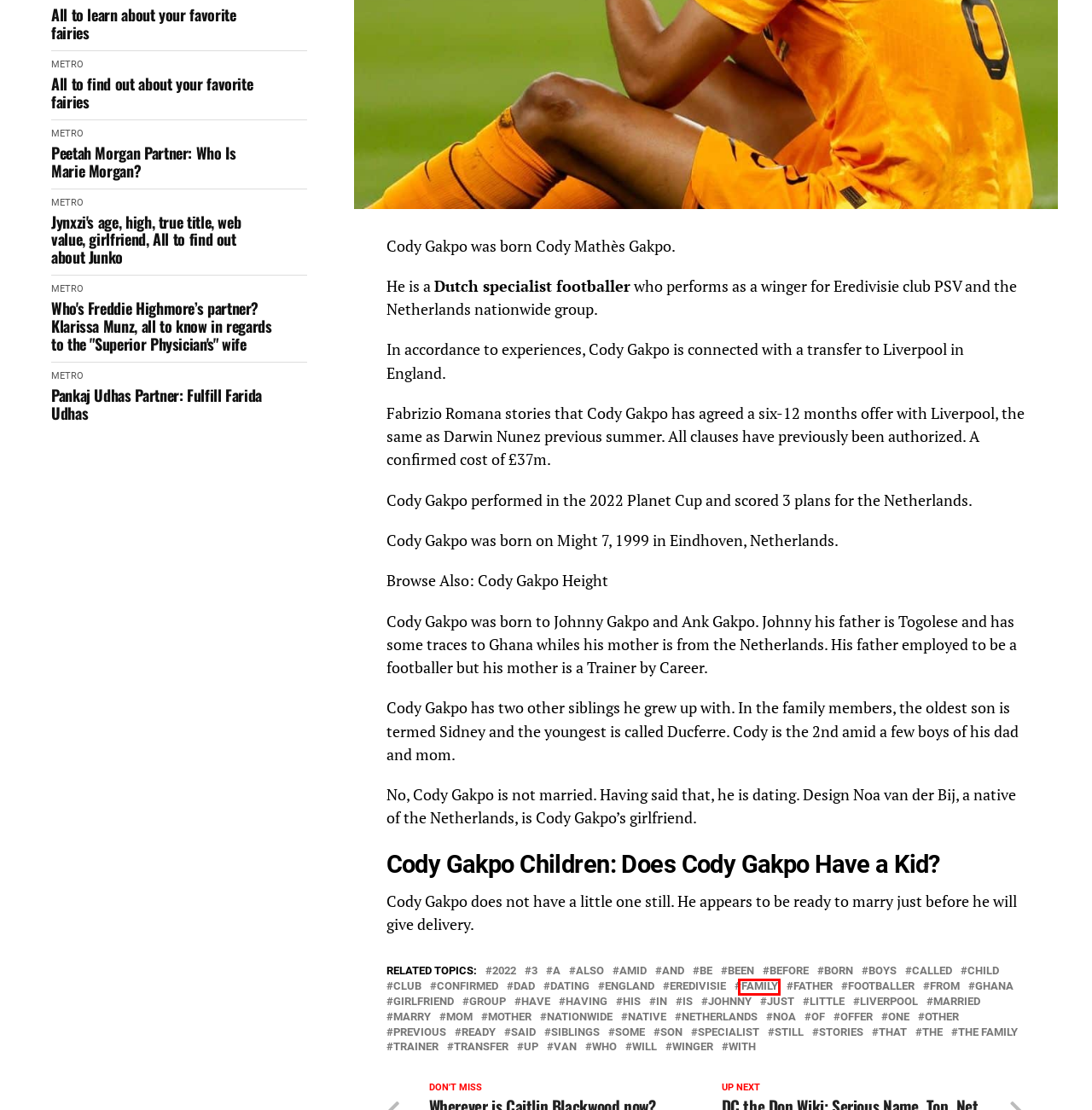Look at the screenshot of a webpage where a red bounding box surrounds a UI element. Your task is to select the best-matching webpage description for the new webpage after you click the element within the bounding box. The available options are:
A. Mother - Press Informant, Nigeria News Paper
B. born – Press Informant, Nigeria News Paper
C. Nationwide – Press Informant, Nigeria News Paper
D. siblings – Press Informant, Nigeria News Paper
E. Previous - Press Informant, Nigeria News Paper
F. Family - Press Informant, Nigeria News Paper
G. confirmed – Press Informant, Nigeria News Paper
H. called – Press Informant, Nigeria News Paper

F